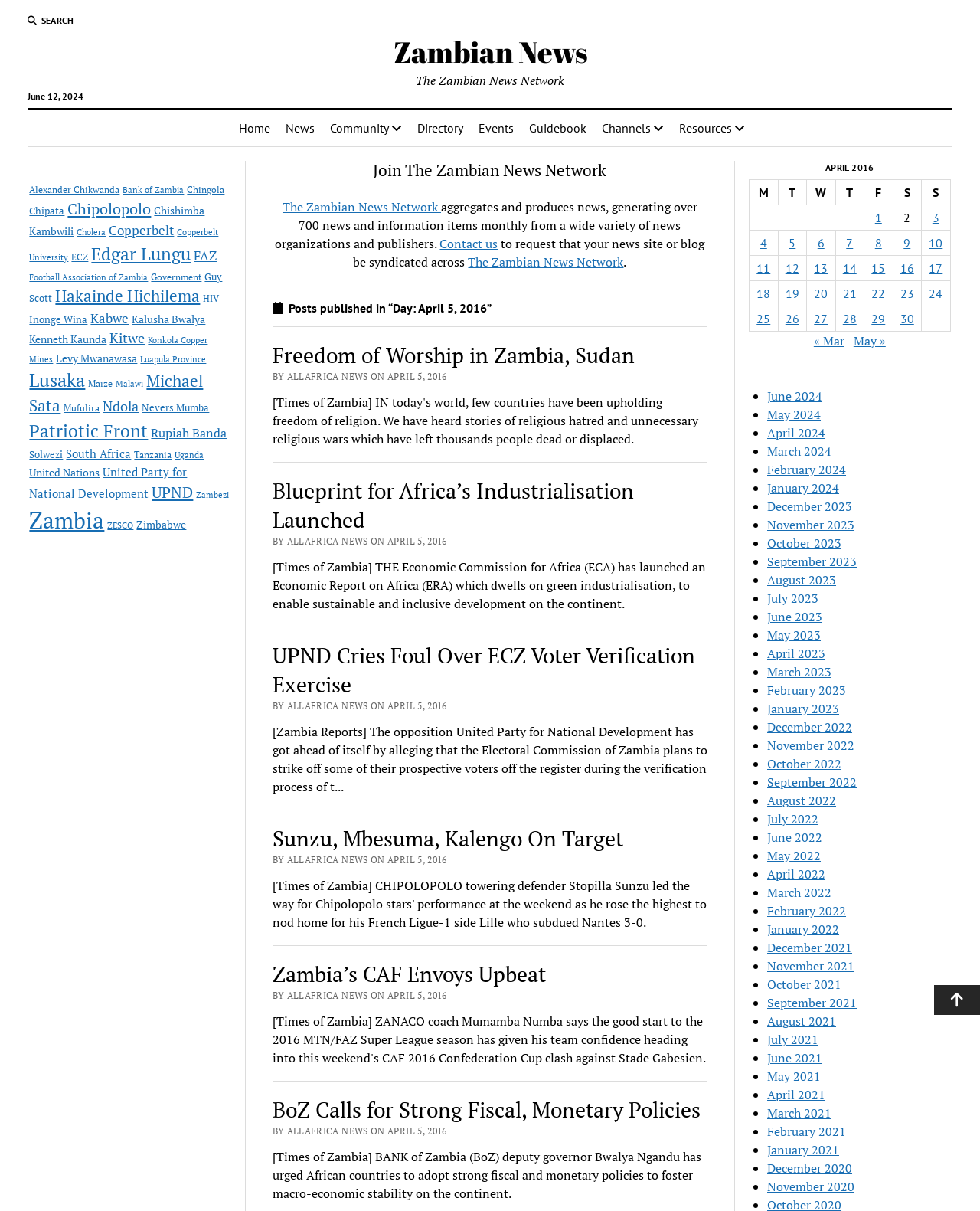Examine the image carefully and respond to the question with a detailed answer: 
What is the name of the news network?

The name of the news network is obtained from the heading element 'Join The Zambian News Network' with bounding box coordinates [0.278, 0.133, 0.722, 0.148] and also from the link element 'The Zambian News Network' with bounding box coordinates [0.288, 0.164, 0.45, 0.178].